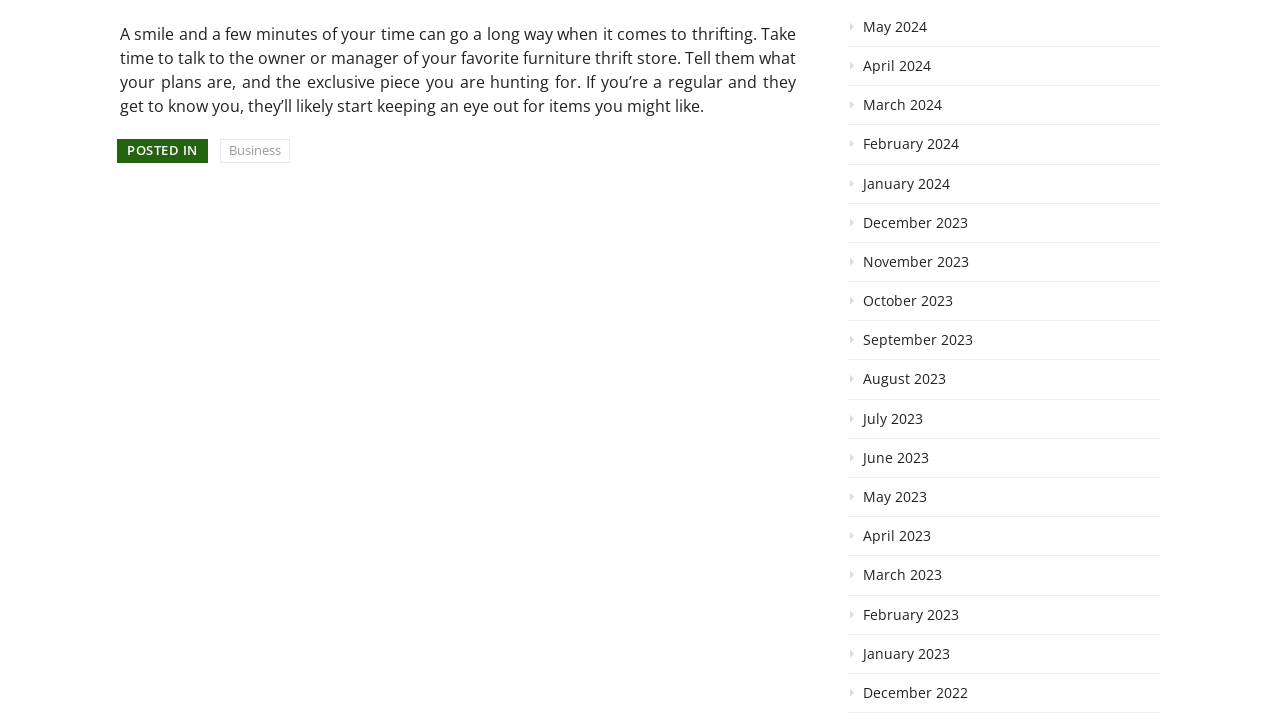What is the purpose of talking to the owner or manager of a furniture thrift store?
Provide a short answer using one word or a brief phrase based on the image.

to find exclusive pieces